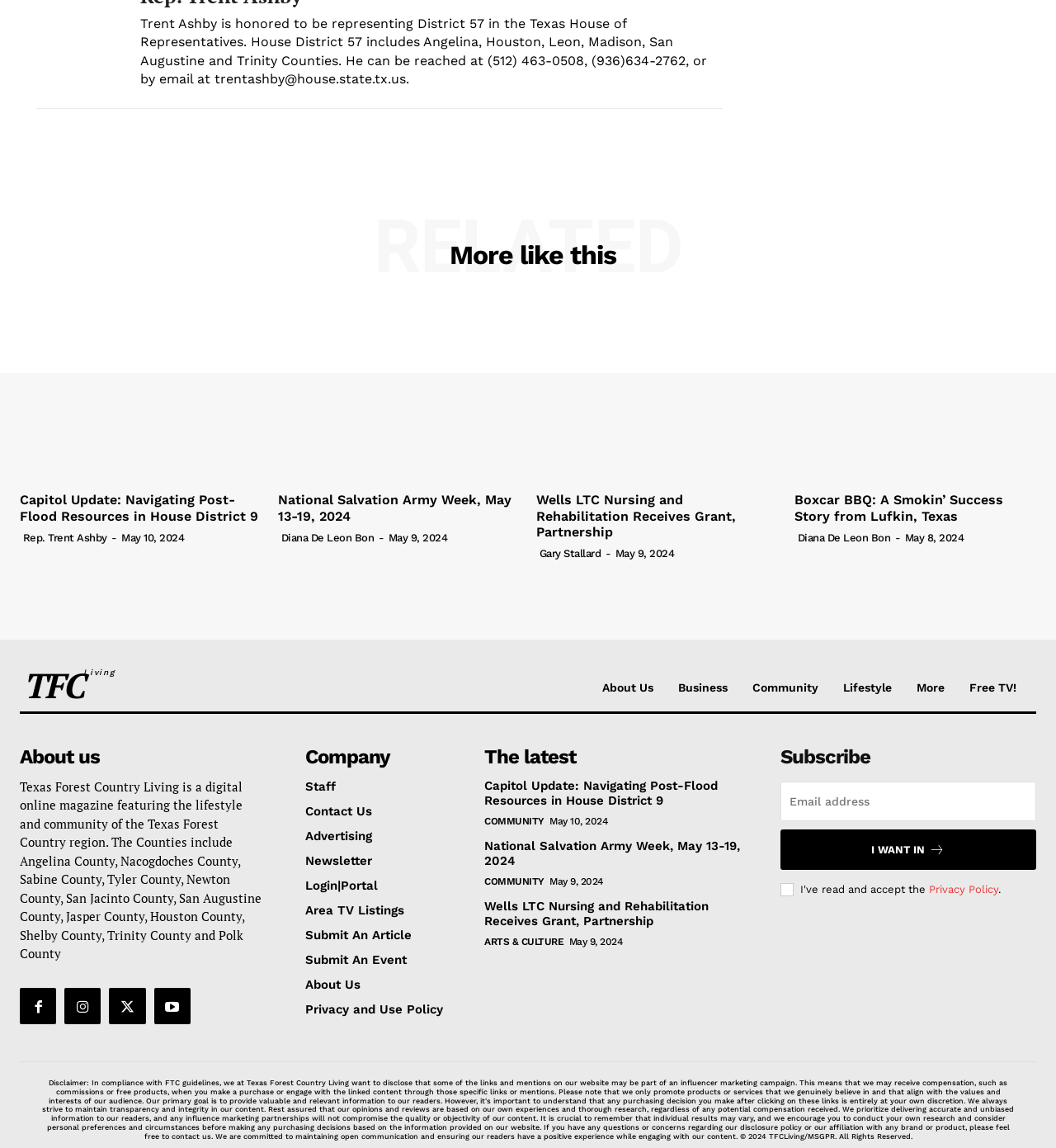Identify the bounding box coordinates for the UI element described as: "Youtube".

[0.146, 0.86, 0.18, 0.892]